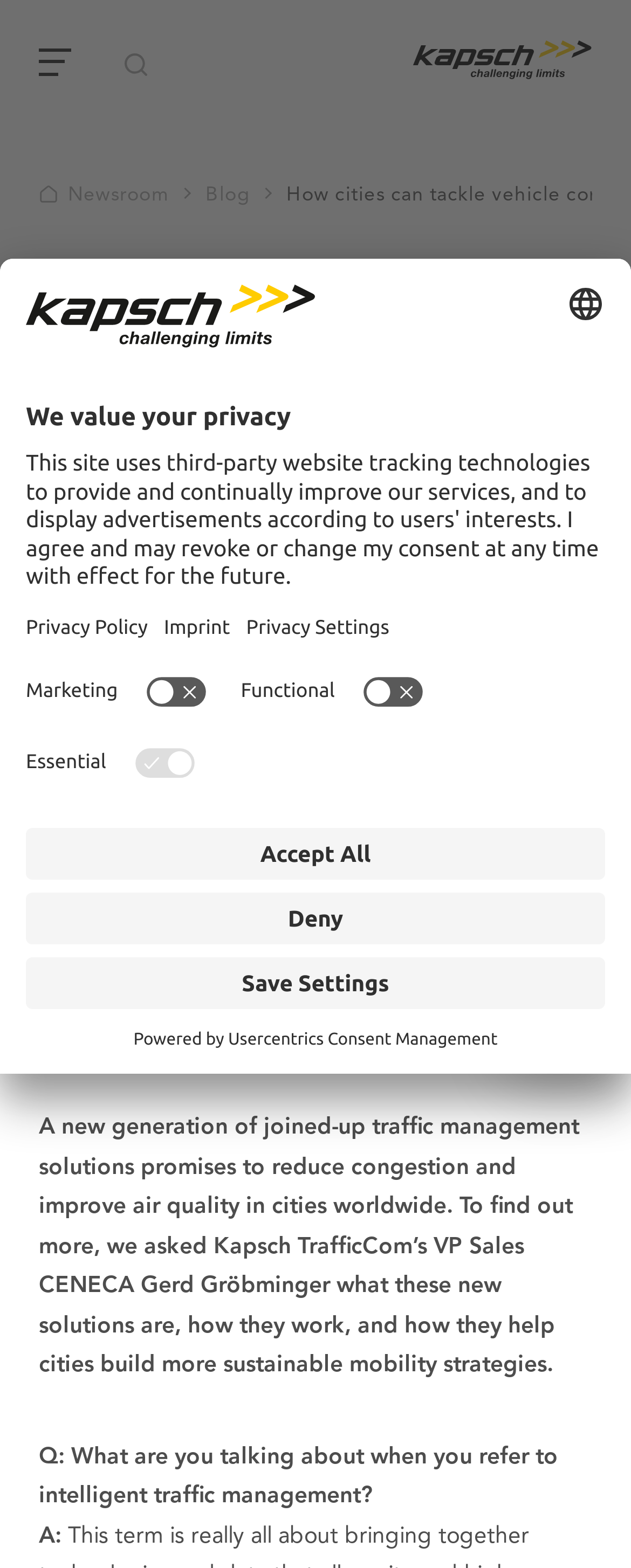Provide the bounding box for the UI element matching this description: "Contact us".

[0.795, 0.602, 0.974, 0.674]